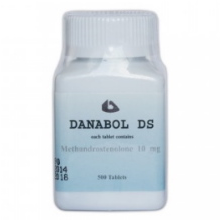What is the substance in each tablet?
Look at the image and answer the question using a single word or phrase.

Methandrostenolone